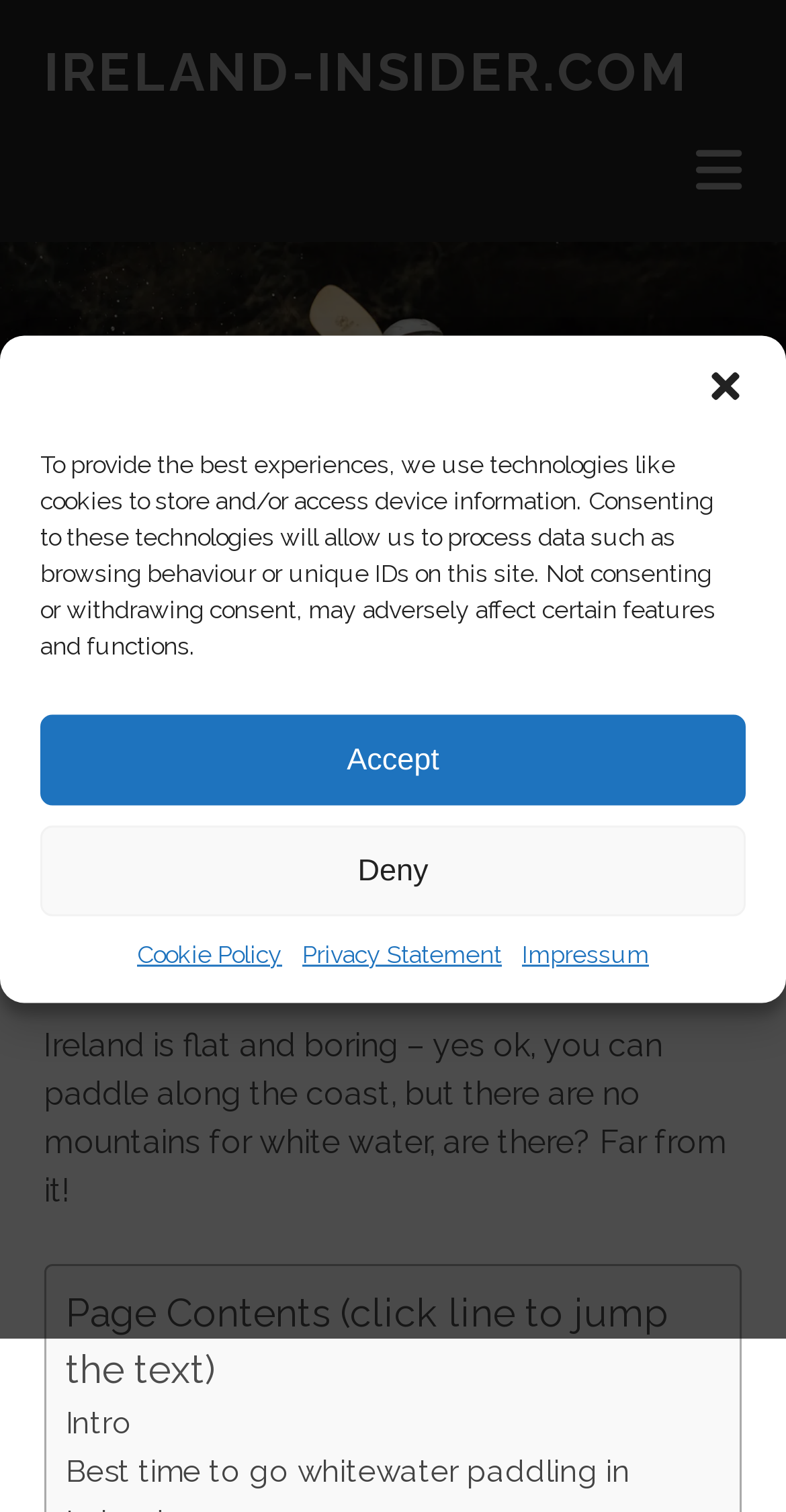Carefully examine the image and provide an in-depth answer to the question: What is the purpose of the button with the icon ''?

The purpose of the button with the icon '' is not explicitly stated in the article. It may be a navigation button or a button to toggle a menu, but its exact purpose cannot be determined from the given information.